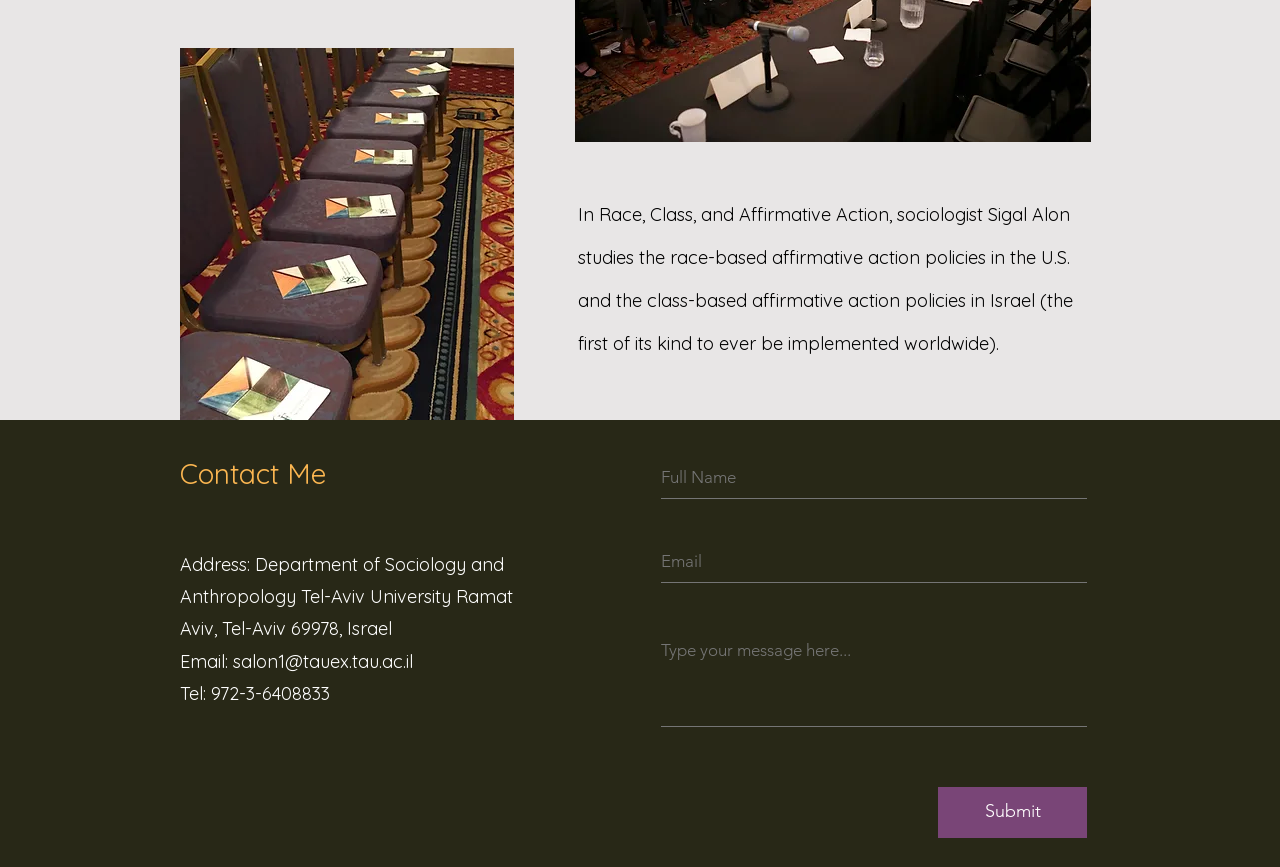What is the phone number of the contact person?
Based on the visual content, answer with a single word or a brief phrase.

972-3-6408833